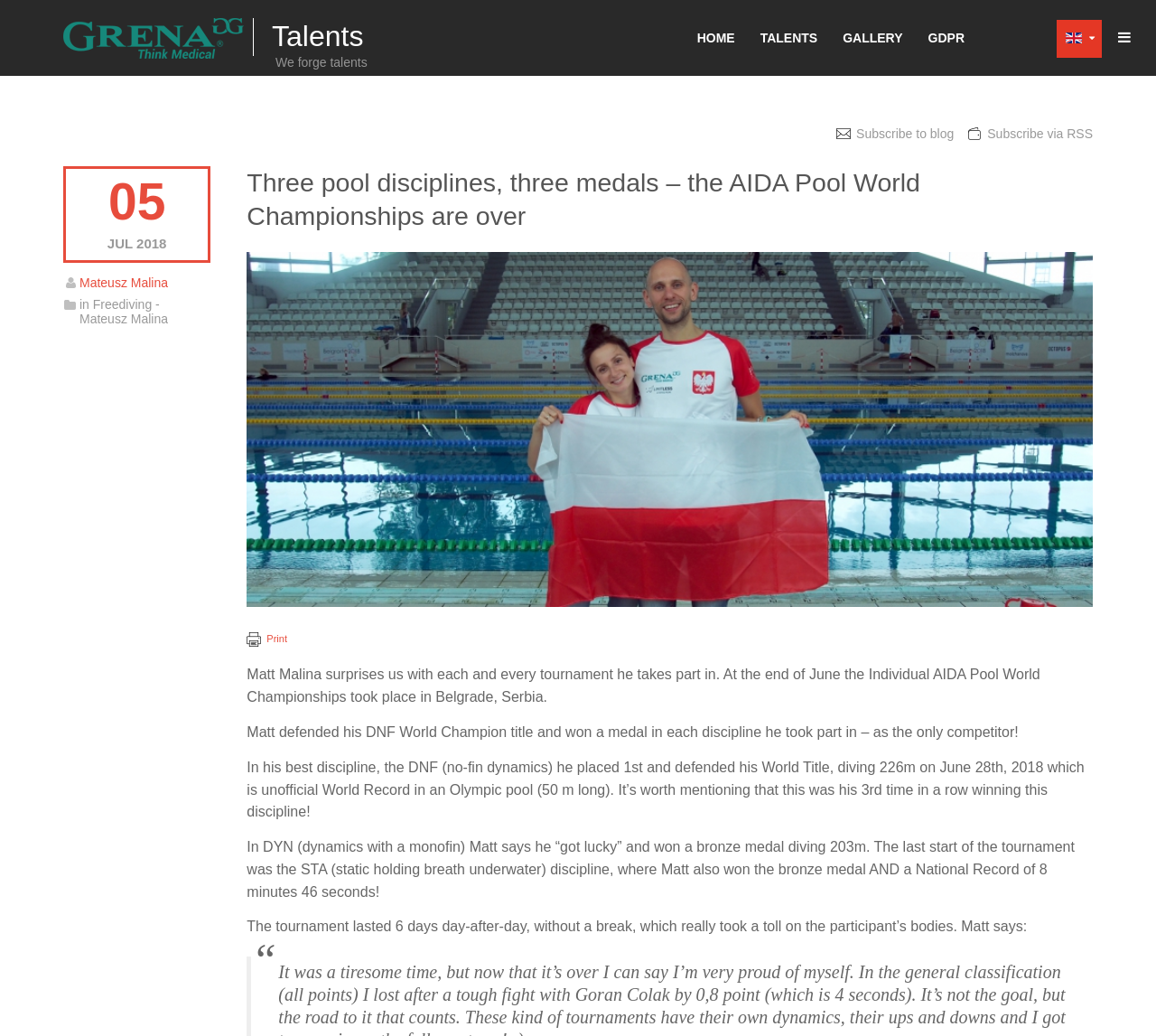Provide a one-word or short-phrase response to the question:
What is the national record mentioned in the article?

8 minutes 46 seconds